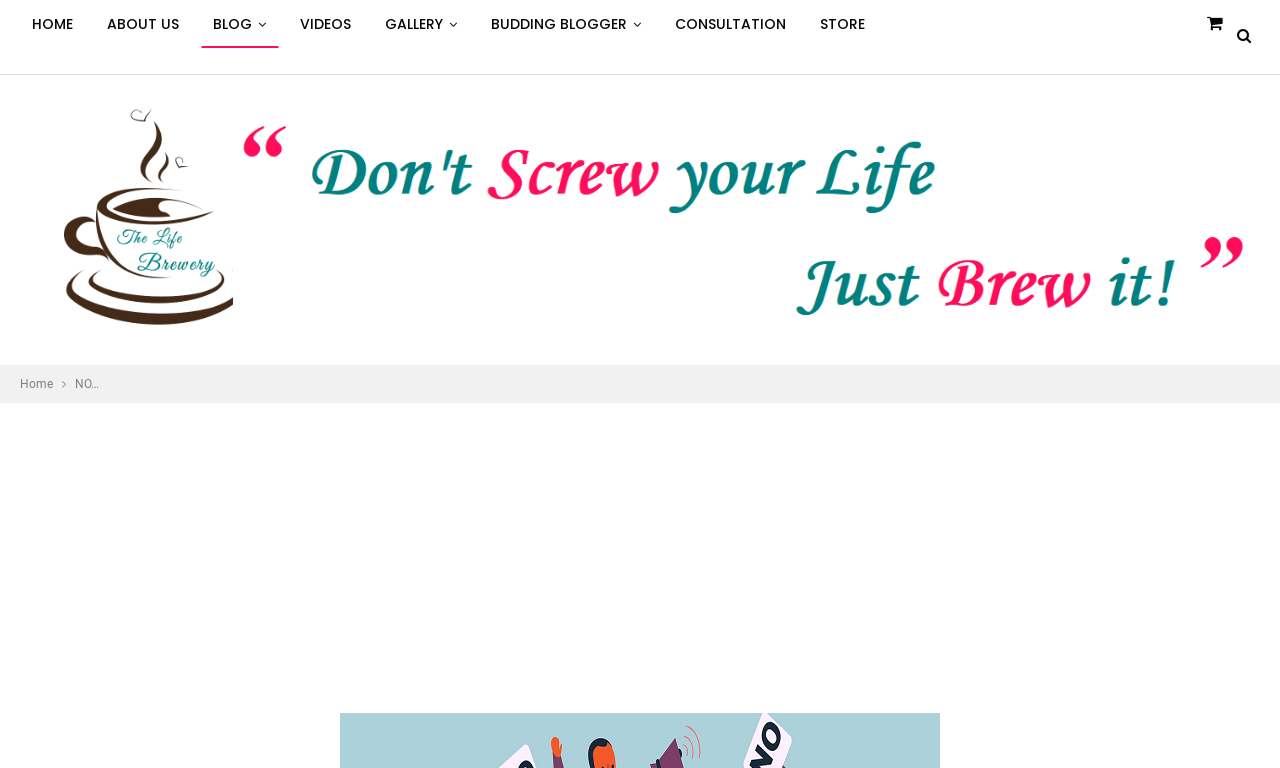Find the bounding box coordinates of the element you need to click on to perform this action: 'check the consultation page'. The coordinates should be represented by four float values between 0 and 1, in the format [left, top, right, bottom].

[0.518, 0.0, 0.623, 0.062]